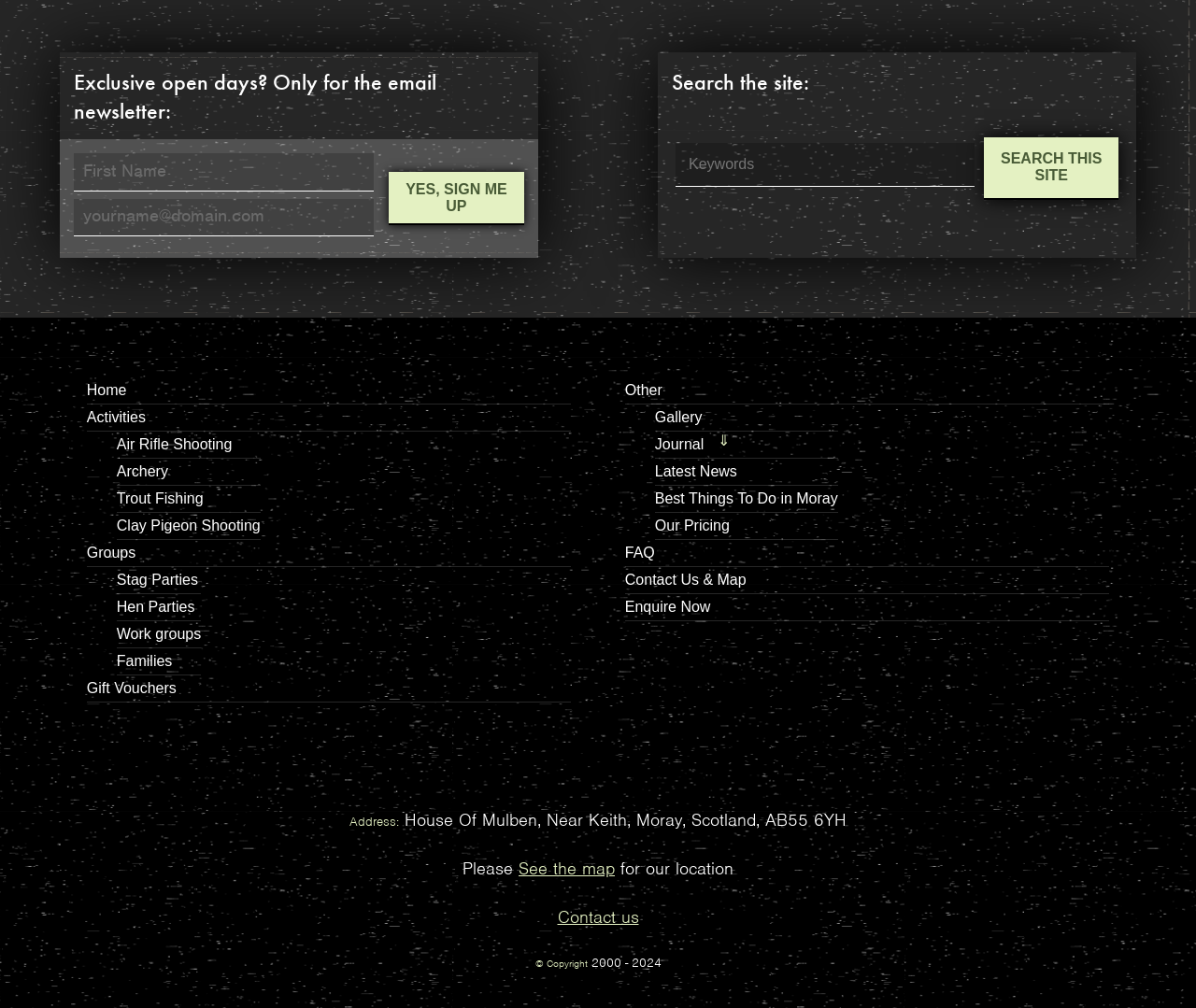Bounding box coordinates are specified in the format (top-left x, top-left y, bottom-right x, bottom-right y). All values are floating point numbers bounded between 0 and 1. Please provide the bounding box coordinate of the region this sentence describes: Yes, Sign me up

[0.325, 0.17, 0.438, 0.223]